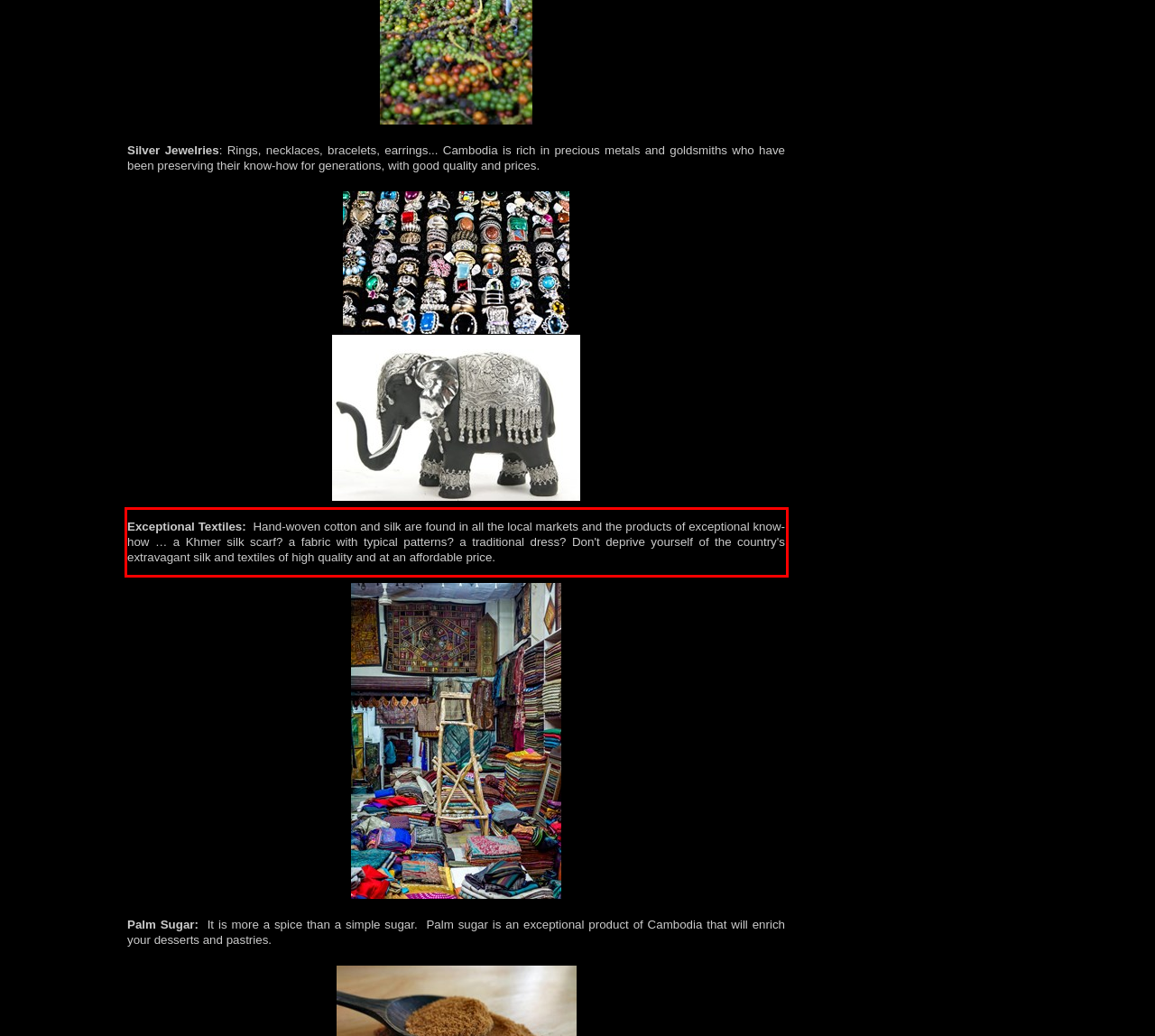Please perform OCR on the UI element surrounded by the red bounding box in the given webpage screenshot and extract its text content.

Exceptional Textiles: Hand-woven cotton and silk are found in all the local markets and the products of exceptional know-how … a Khmer silk scarf? a fabric with typical patterns? a traditional dress? Don't deprive yourself of the country's extravagant silk and textiles of high quality and at an affordable price.